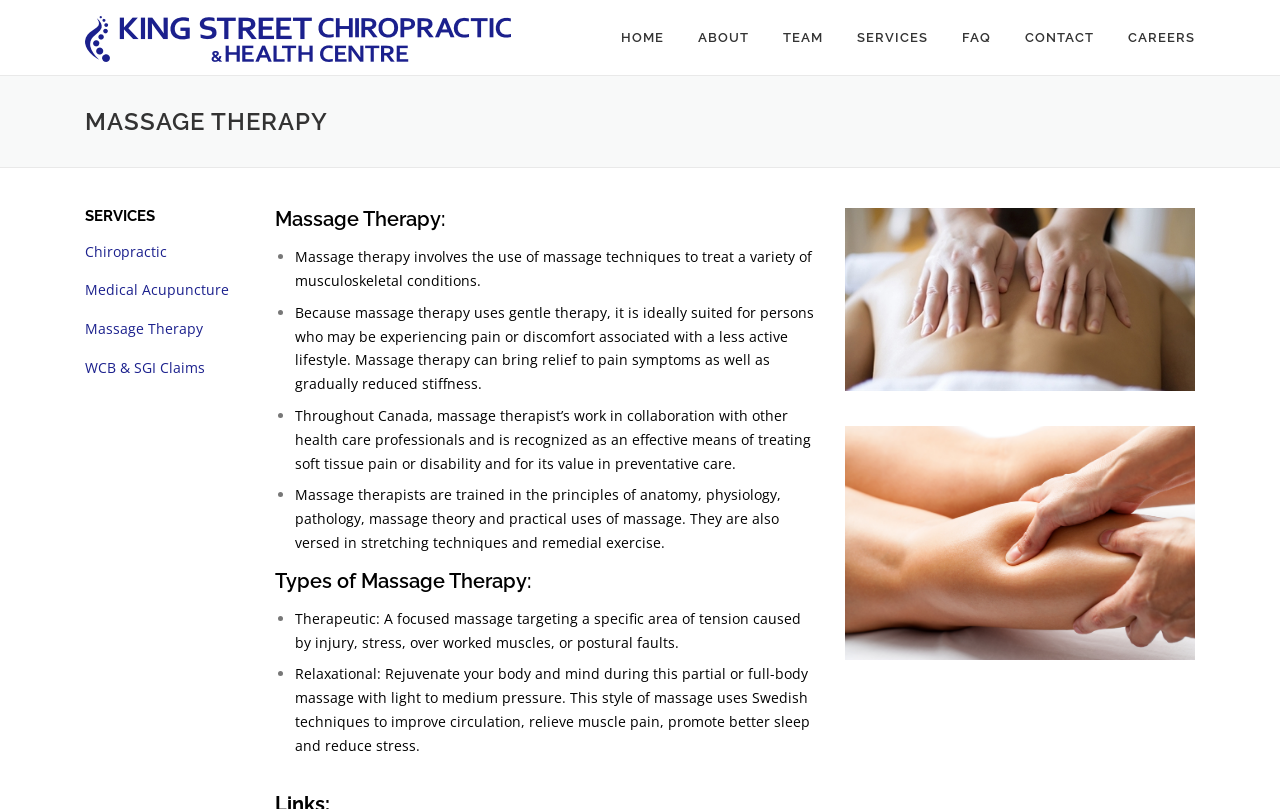Please identify the coordinates of the bounding box that should be clicked to fulfill this instruction: "Click on the King Street Chiropractic logo".

[0.066, 0.02, 0.399, 0.077]